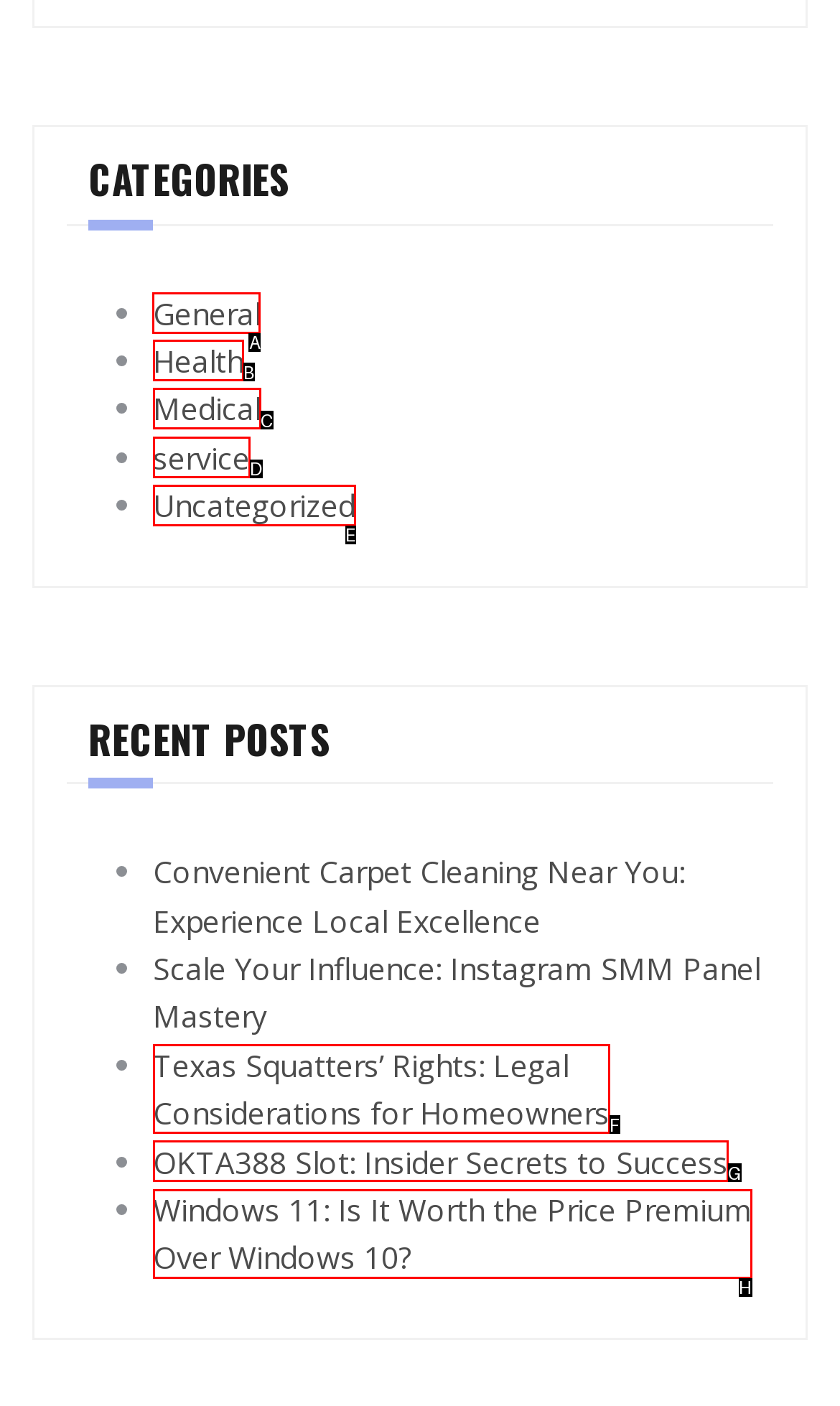Indicate which red-bounded element should be clicked to perform the task: Click on the 'General' category Answer with the letter of the correct option.

A